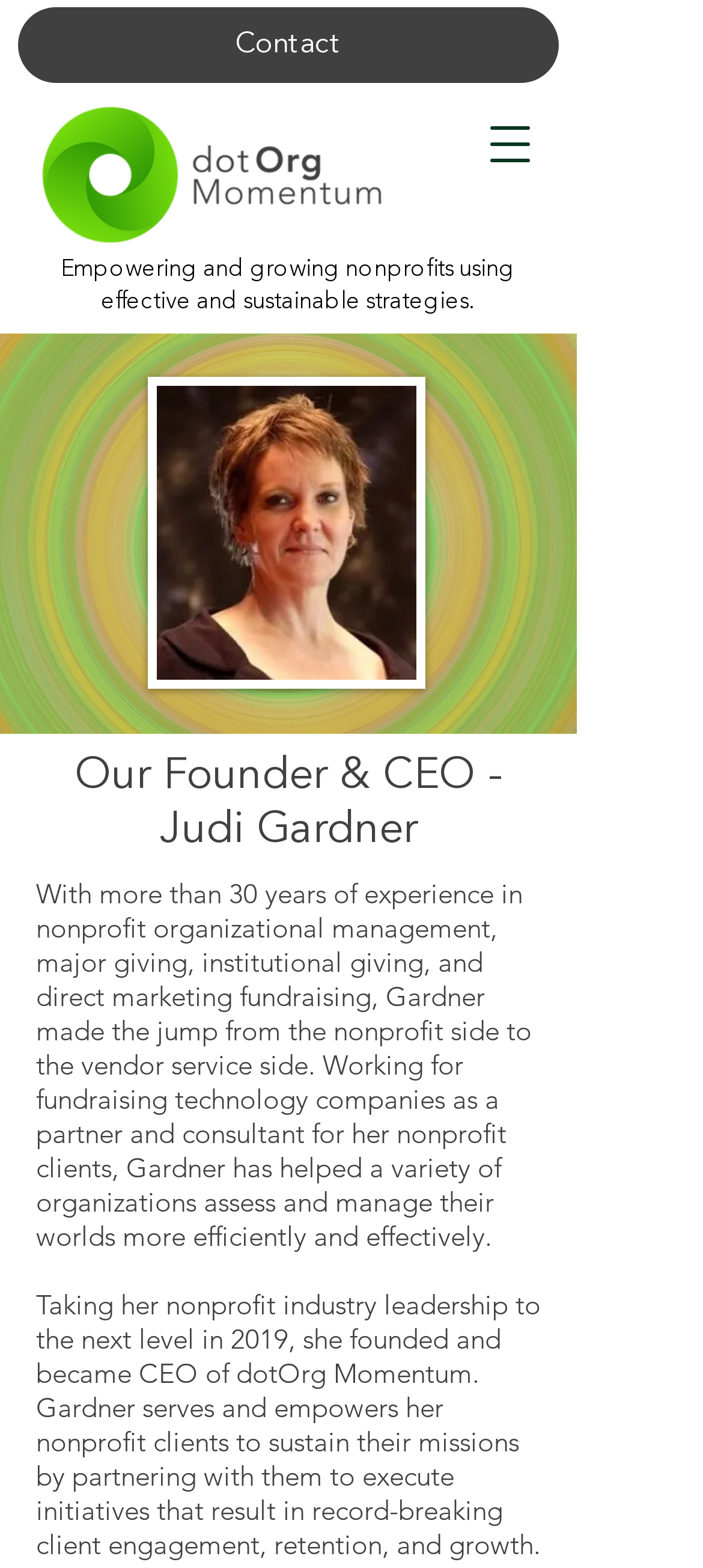What is the purpose of dotOrg Momentum?
Look at the image and answer the question using a single word or phrase.

Empowering and growing nonprofits